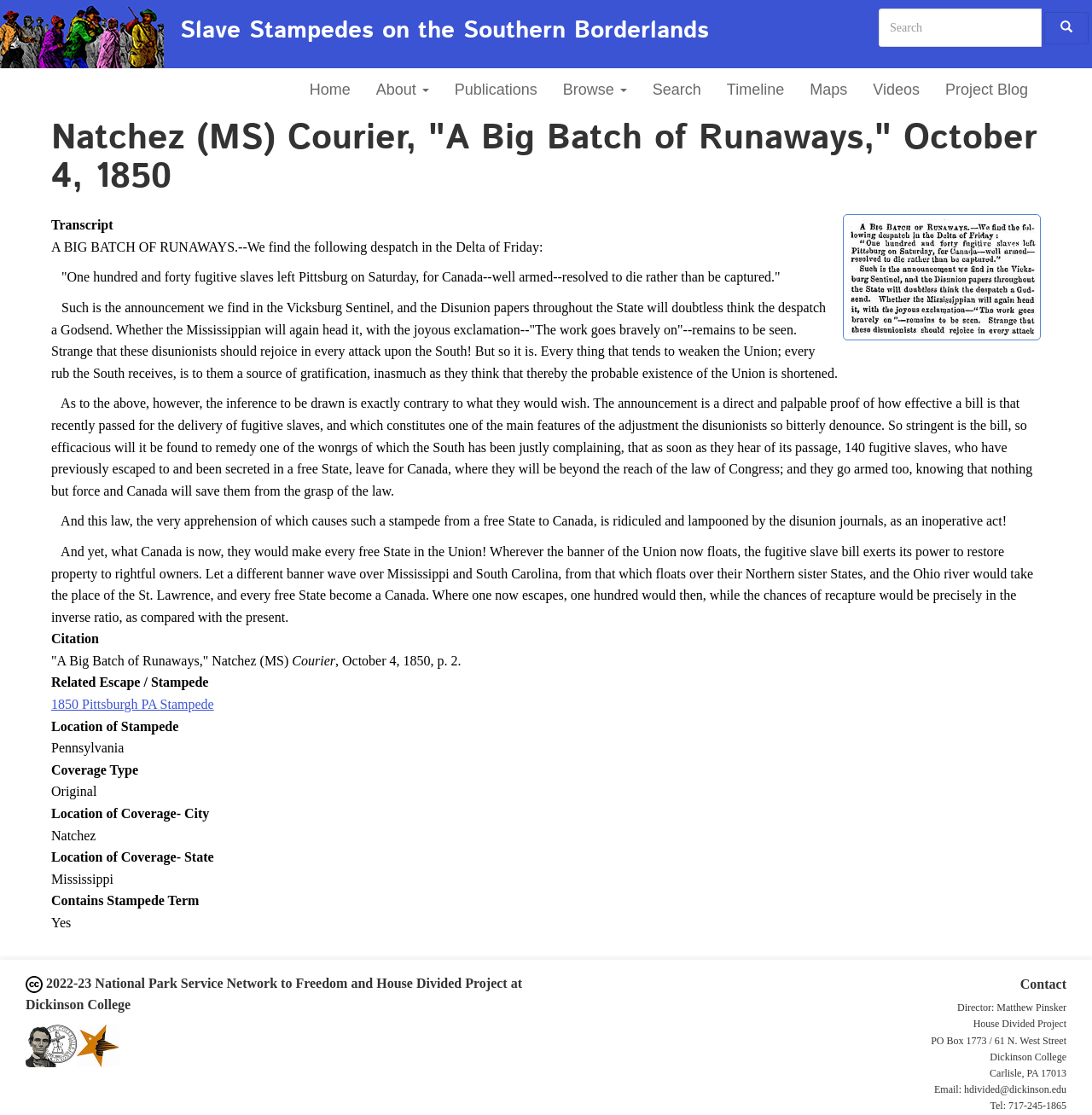Provide the bounding box coordinates of the area you need to click to execute the following instruction: "Contact the director".

[0.877, 0.898, 0.977, 0.909]